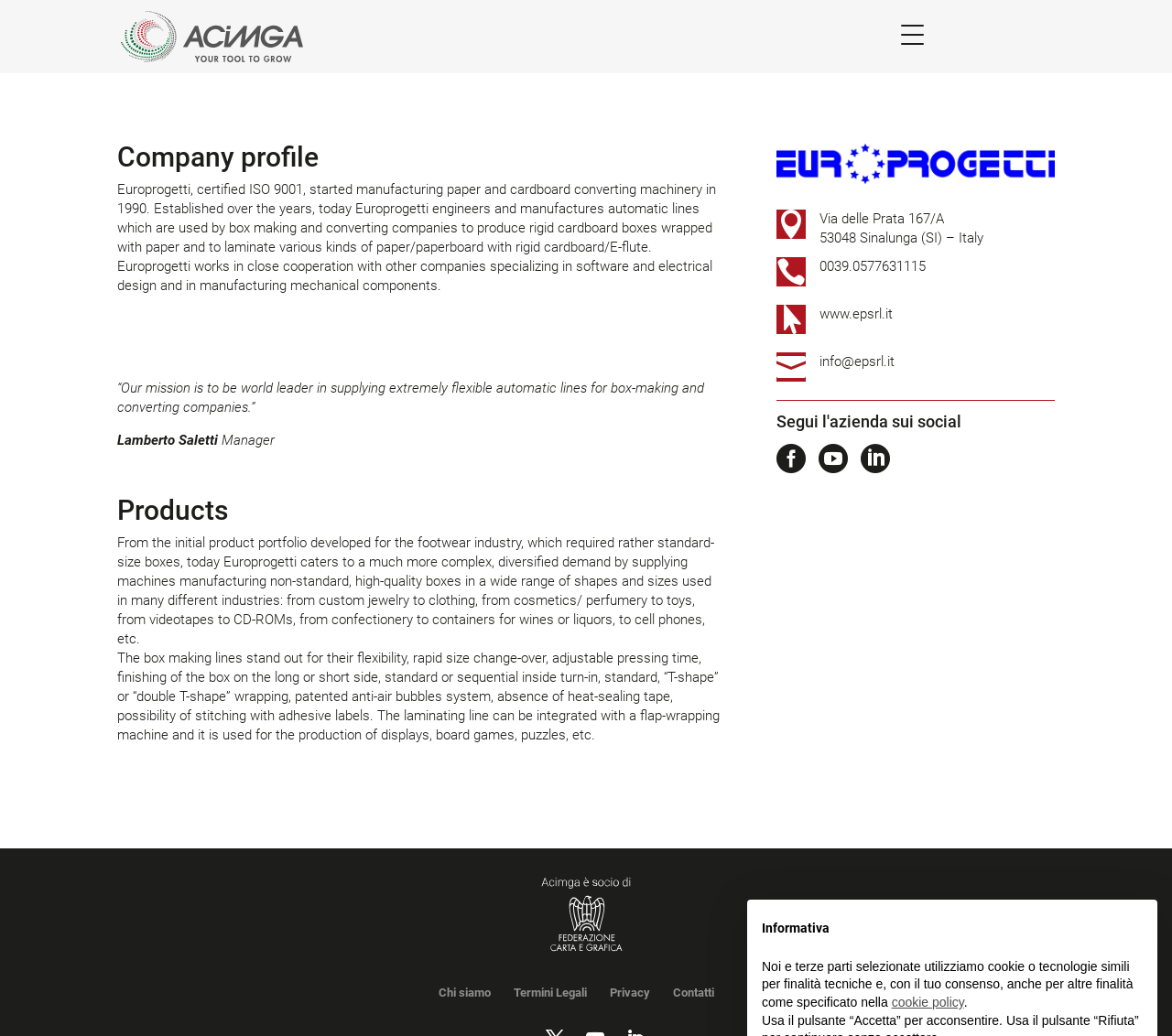Can you provide the bounding box coordinates for the element that should be clicked to implement the instruction: "Open the menu"?

[0.757, 0.009, 0.8, 0.057]